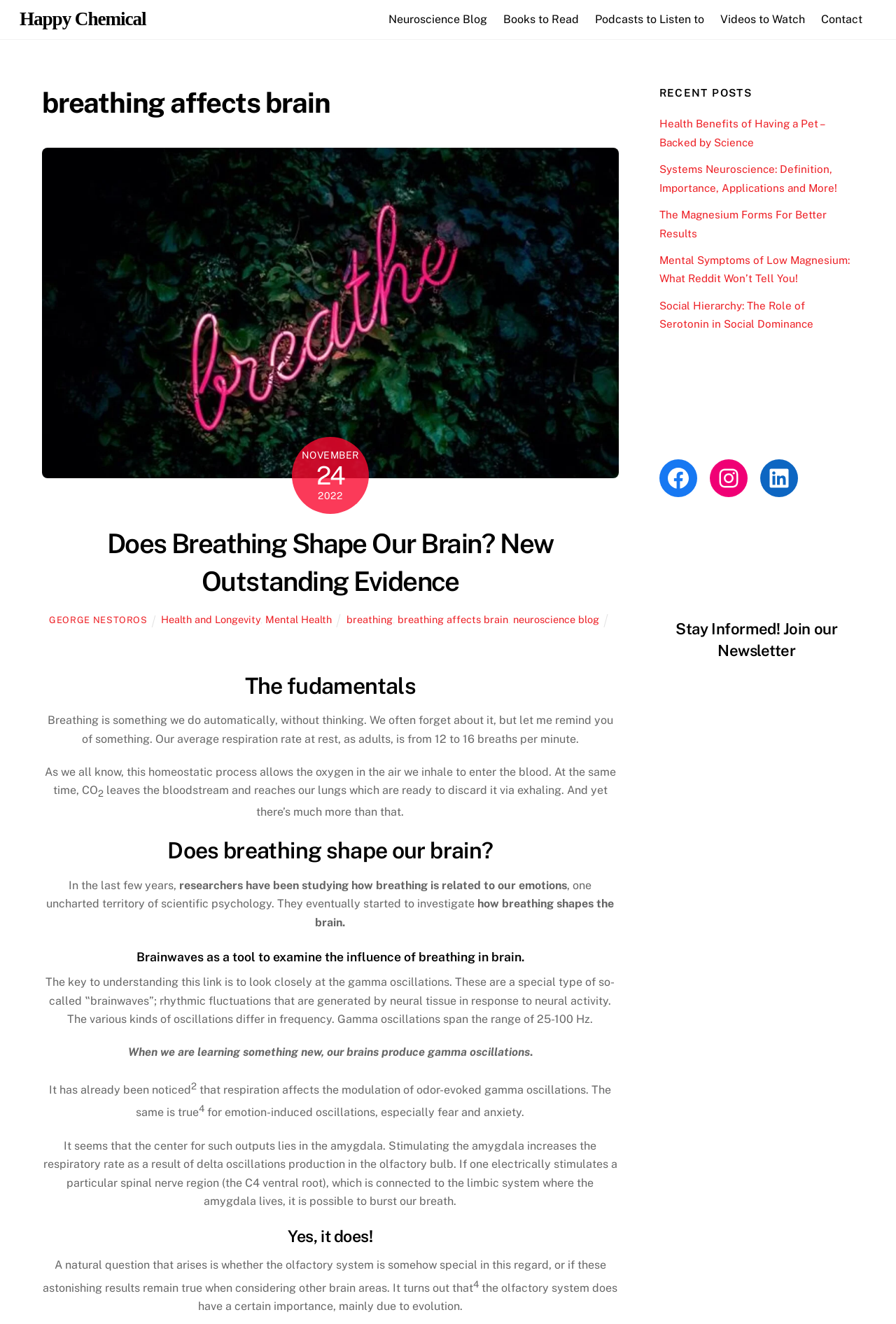Specify the bounding box coordinates of the element's region that should be clicked to achieve the following instruction: "Click on the 'Facebook' link". The bounding box coordinates consist of four float numbers between 0 and 1, in the format [left, top, right, bottom].

[0.736, 0.347, 0.778, 0.375]